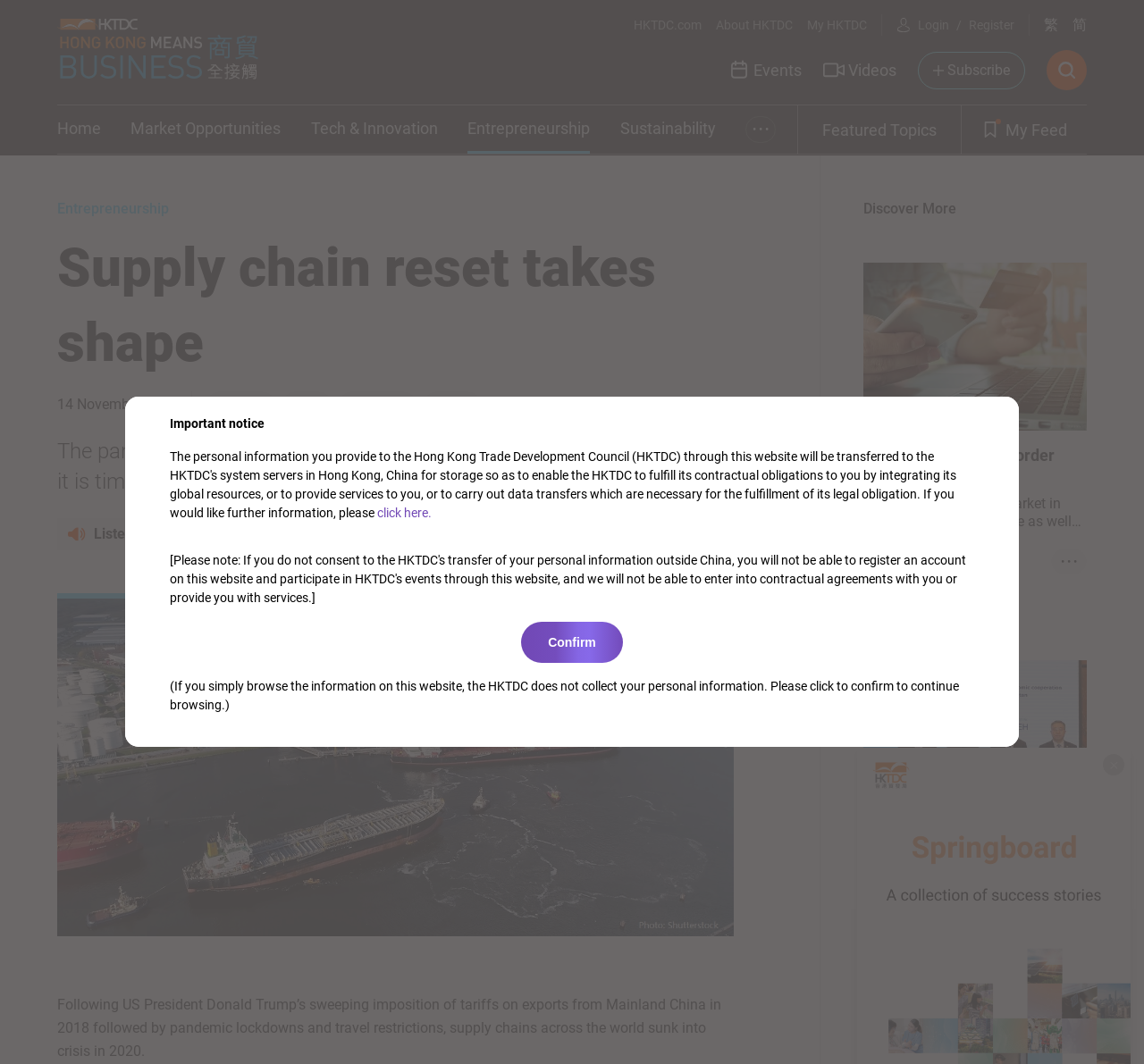What is the topic of the main article?
Please look at the screenshot and answer in one word or a short phrase.

Supply chain reset